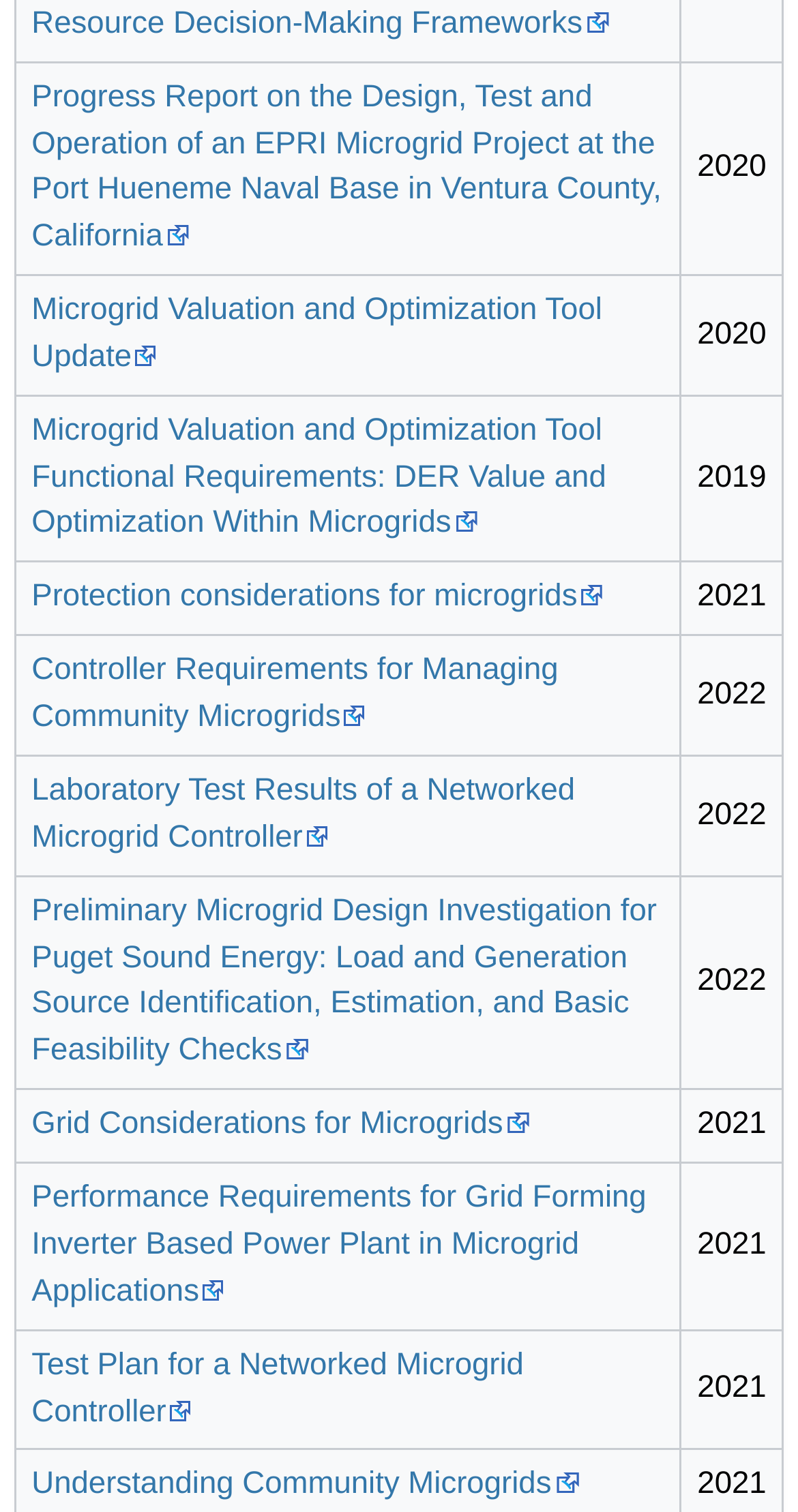Could you locate the bounding box coordinates for the section that should be clicked to accomplish this task: "Learn about Protection considerations for microgrids".

[0.04, 0.383, 0.757, 0.406]